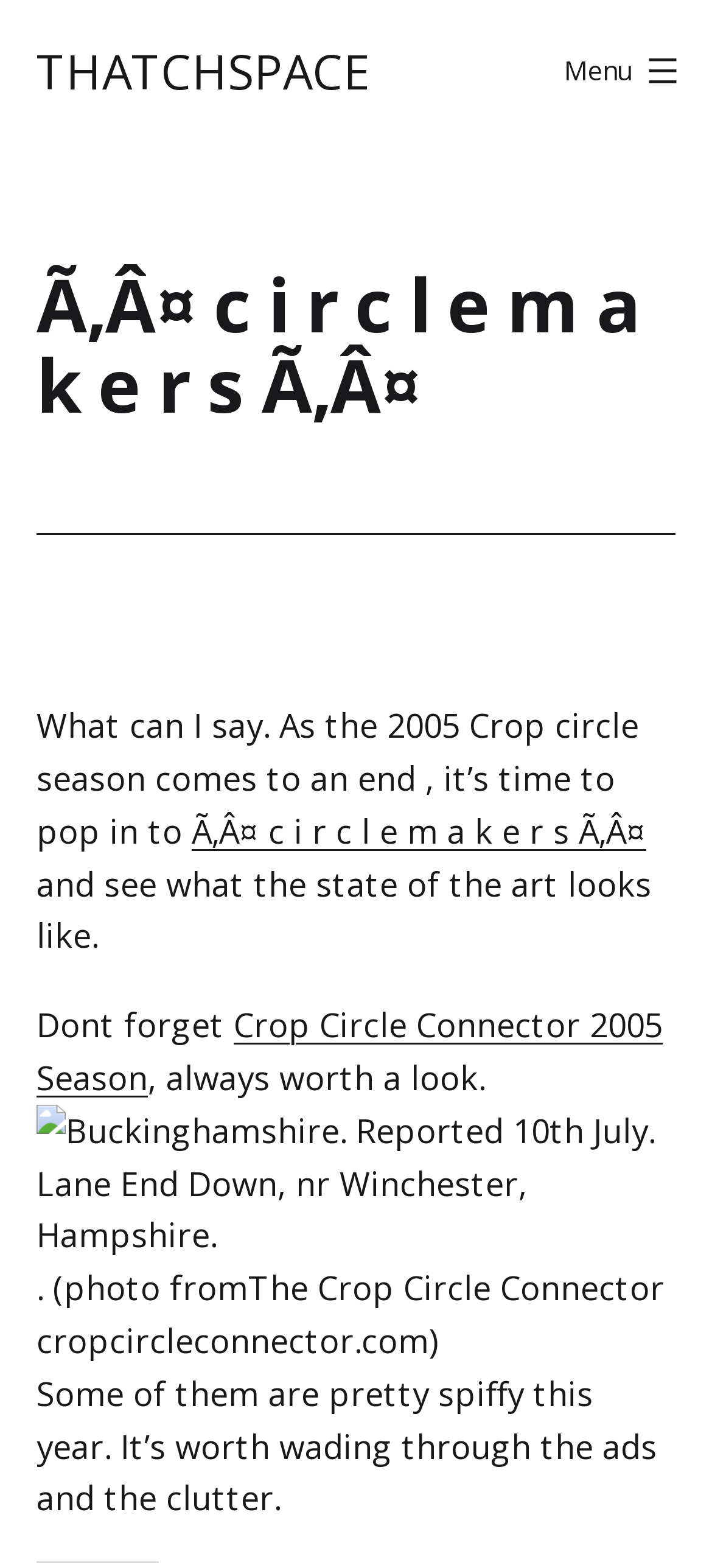What is the source of the photo?
Please provide an in-depth and detailed response to the question.

The source of the photo is mentioned in the text accompanying the image, which states '(photo from The Crop Circle Connector cropcircleconnector.com)'. This suggests that the photo was obtained from The Crop Circle Connector website.